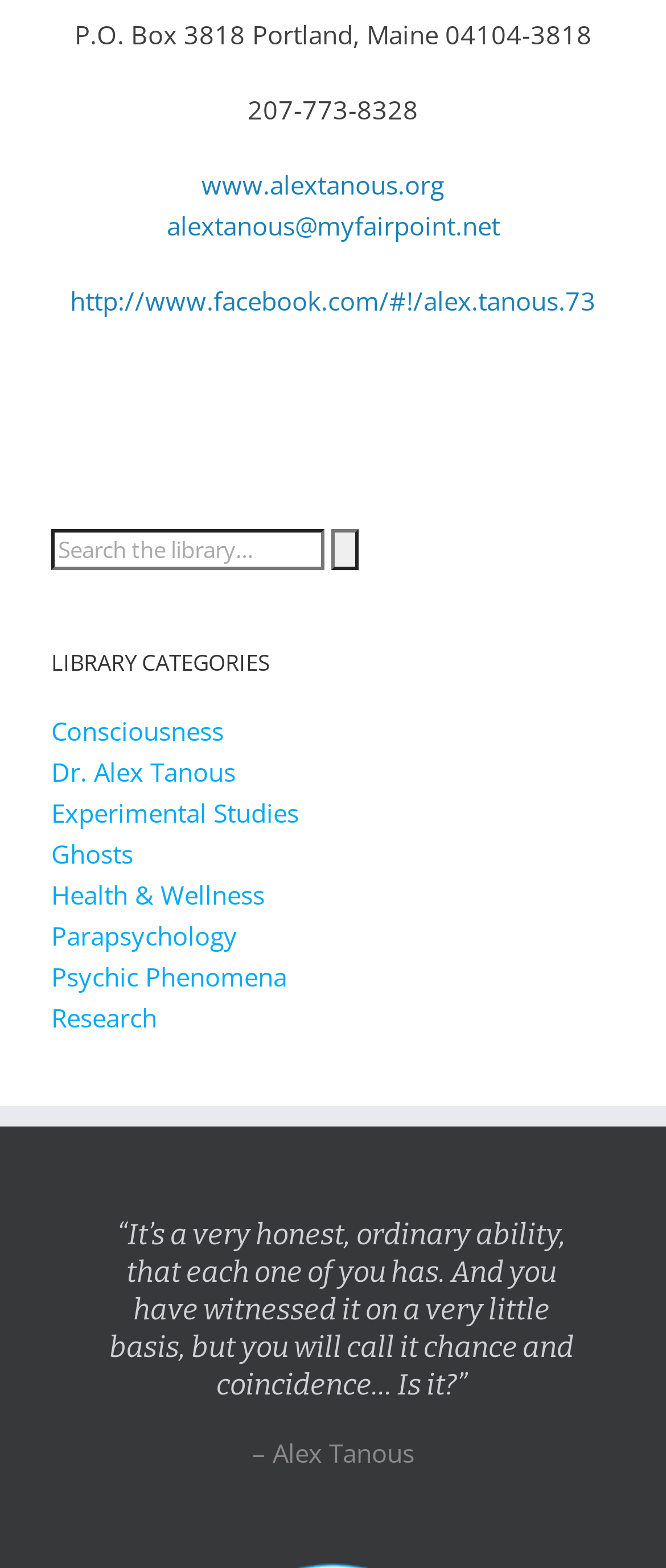Please identify the bounding box coordinates of the element I need to click to follow this instruction: "check facebook profile".

[0.105, 0.181, 0.895, 0.203]